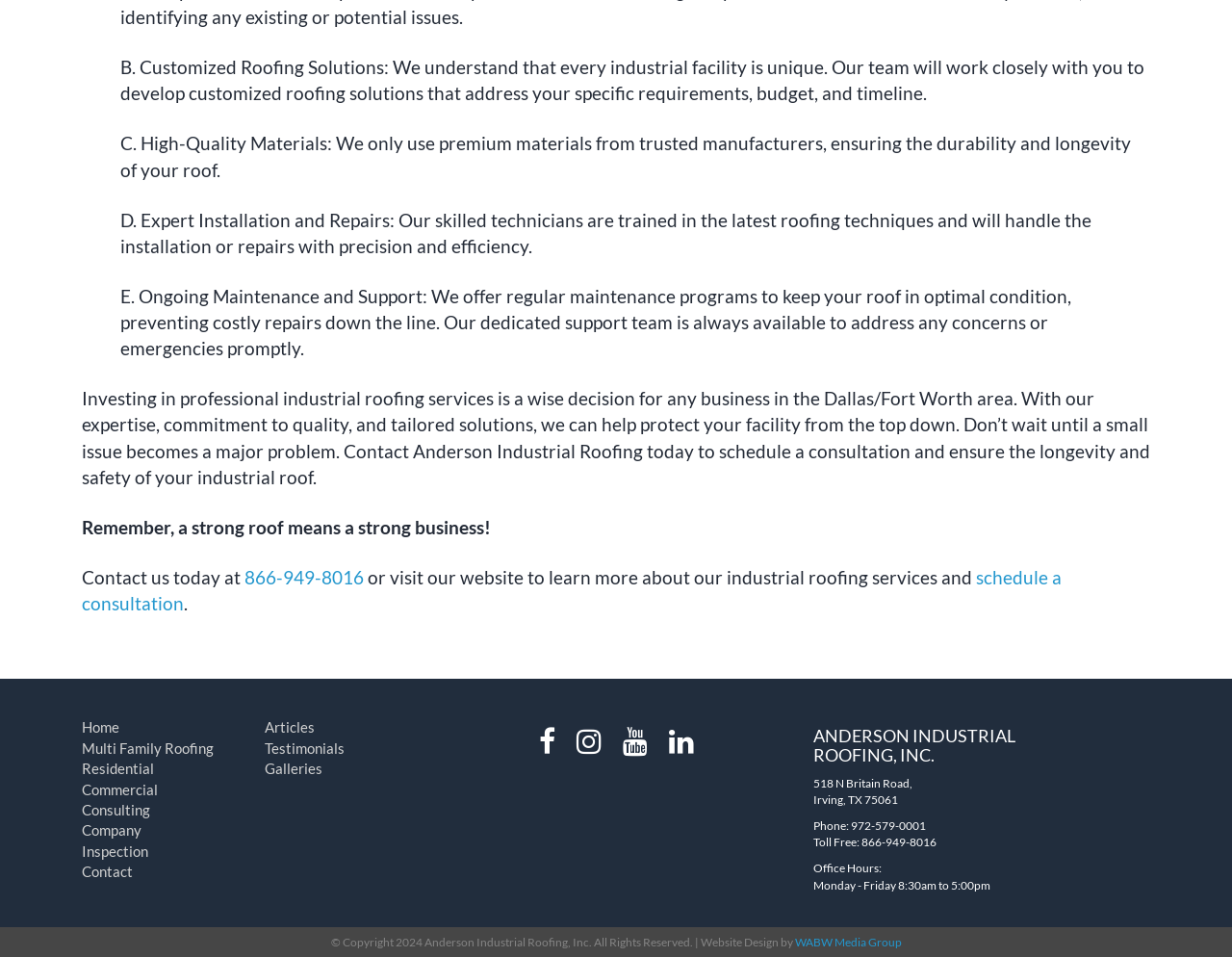What is the company's slogan?
Please use the visual content to give a single word or phrase answer.

A strong roof means a strong business